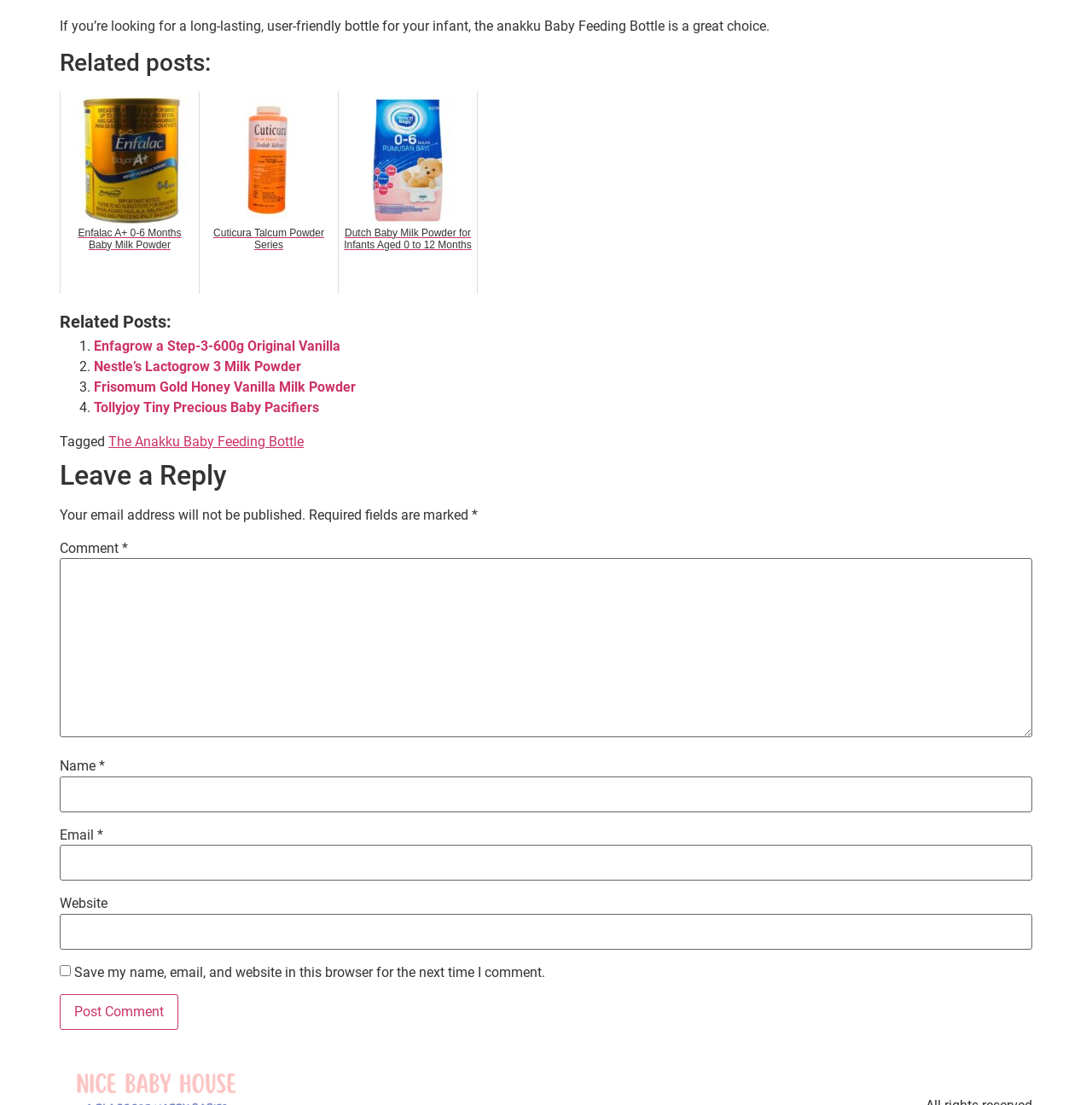Extract the bounding box coordinates for the UI element described by the text: "alt="The Unicorn of Marketing"". The coordinates should be in the form of [left, top, right, bottom] with values between 0 and 1.

None